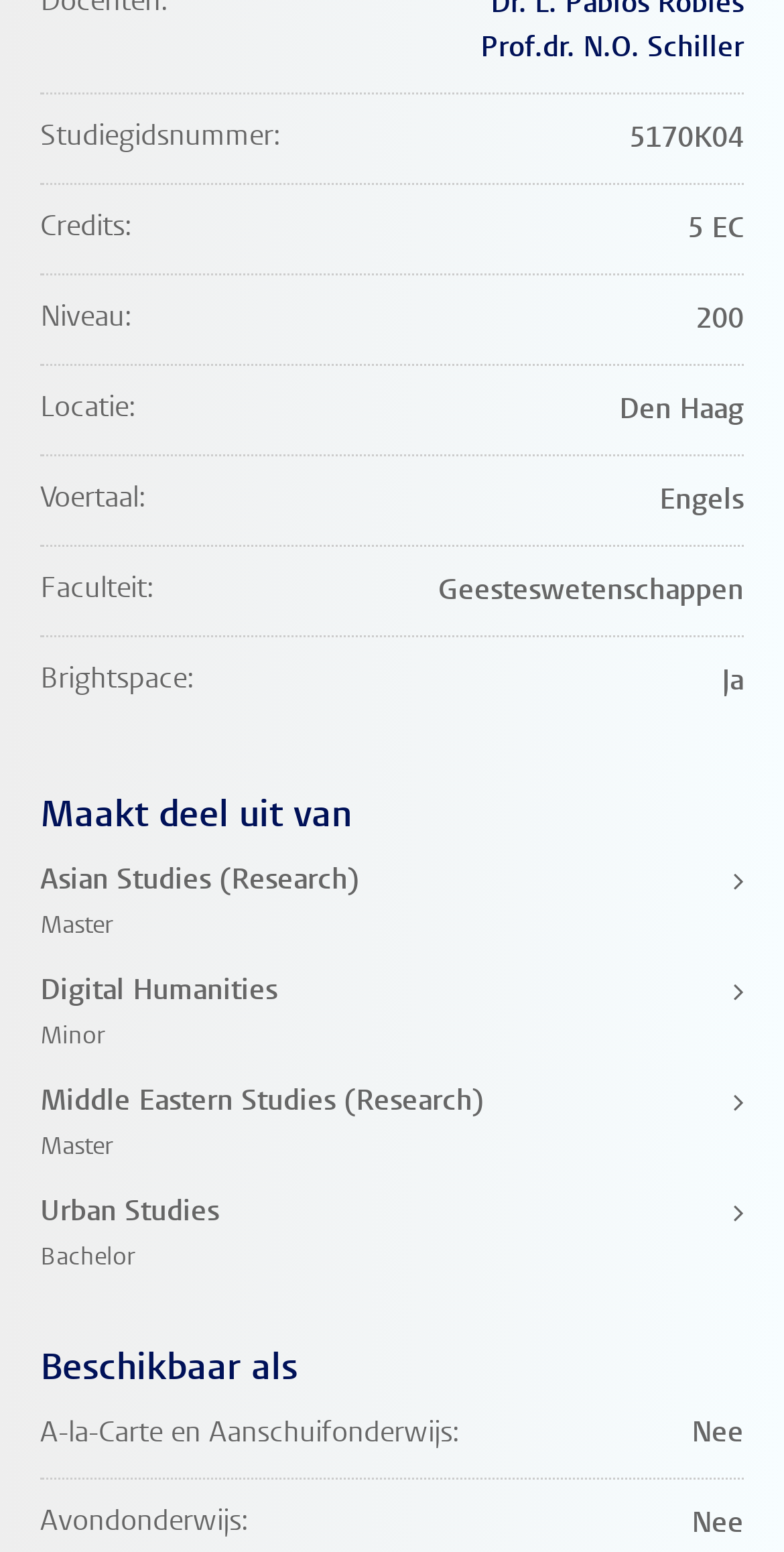Find the bounding box coordinates for the UI element that matches this description: "Asian Studies (Research) Master".

[0.051, 0.553, 0.949, 0.61]